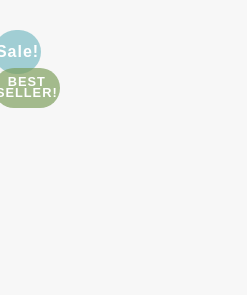Provide a brief response to the question using a single word or phrase: 
Why is the design of the promotional tag appealing?

Vibrant background colors